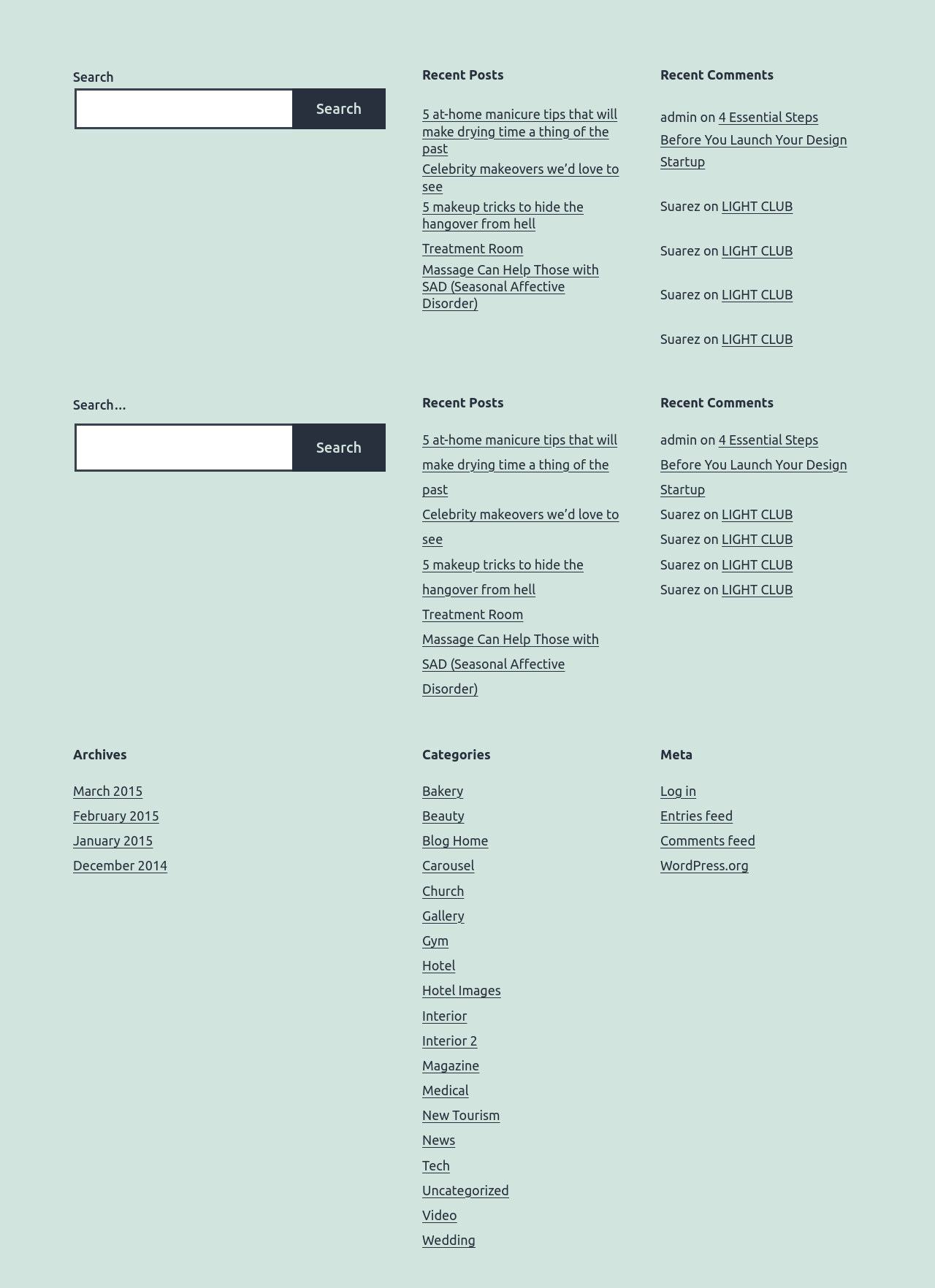Answer the question briefly using a single word or phrase: 
What is the purpose of the search box?

Search